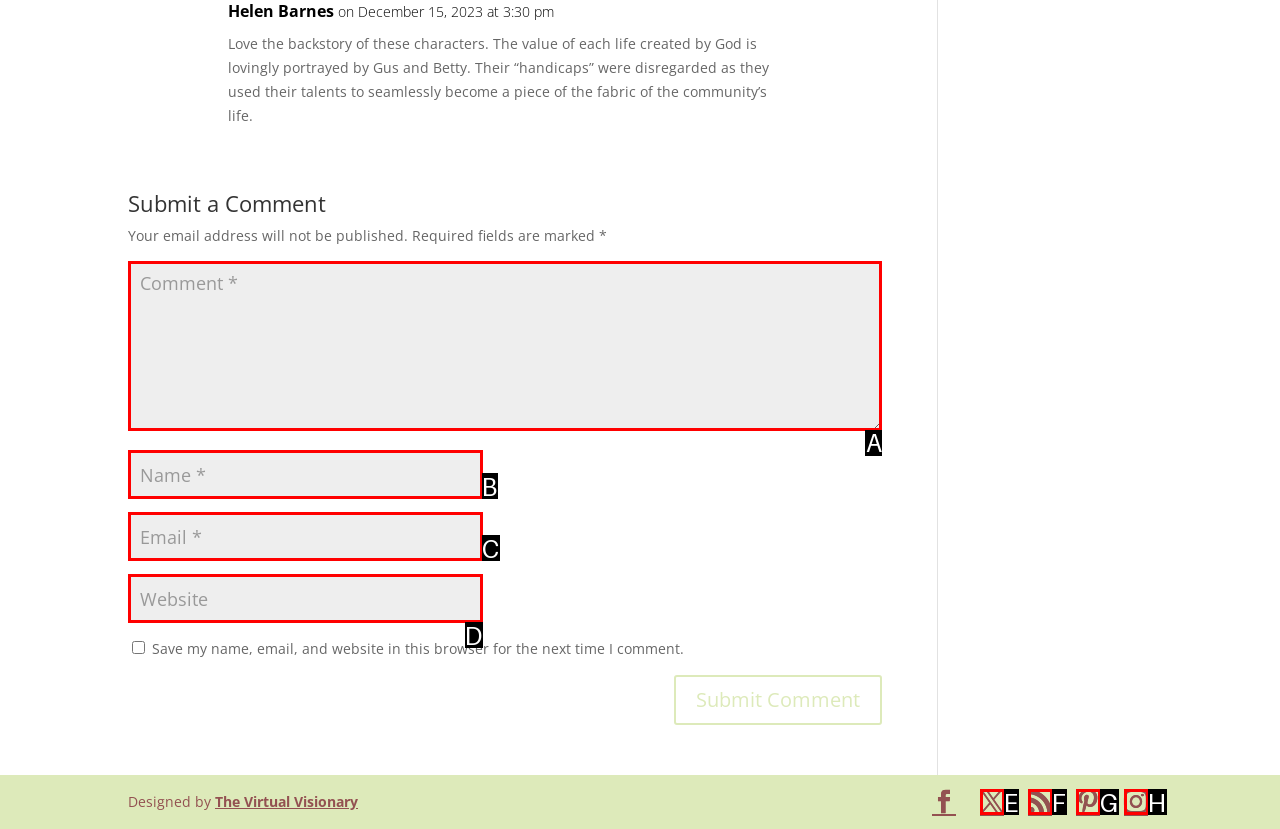Indicate the HTML element to be clicked to accomplish this task: Write a comment Respond using the letter of the correct option.

A